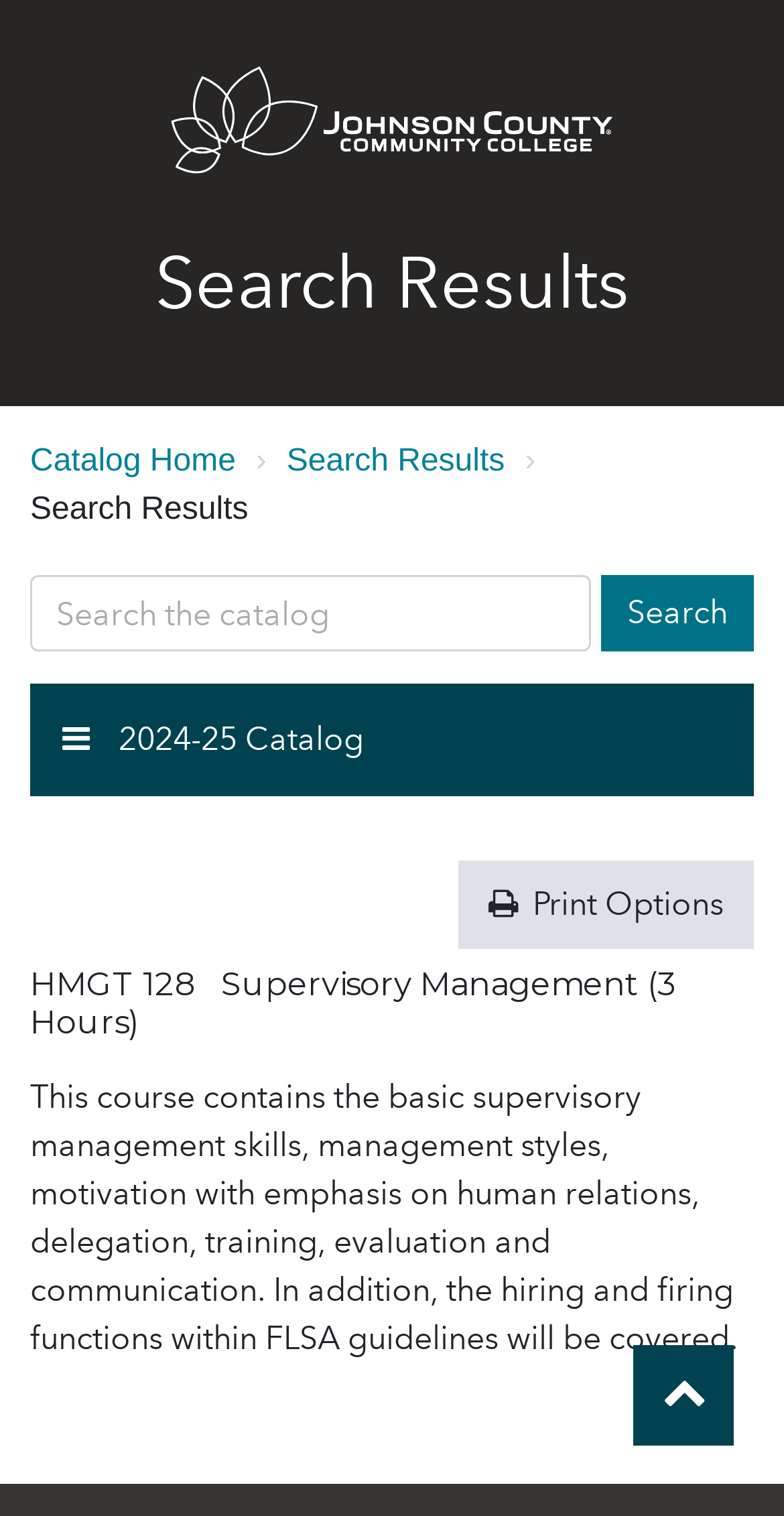Pinpoint the bounding box coordinates of the clickable element needed to complete the instruction: "Click the Back to top button". The coordinates should be provided as four float numbers between 0 and 1: [left, top, right, bottom].

[0.808, 0.887, 0.936, 0.954]